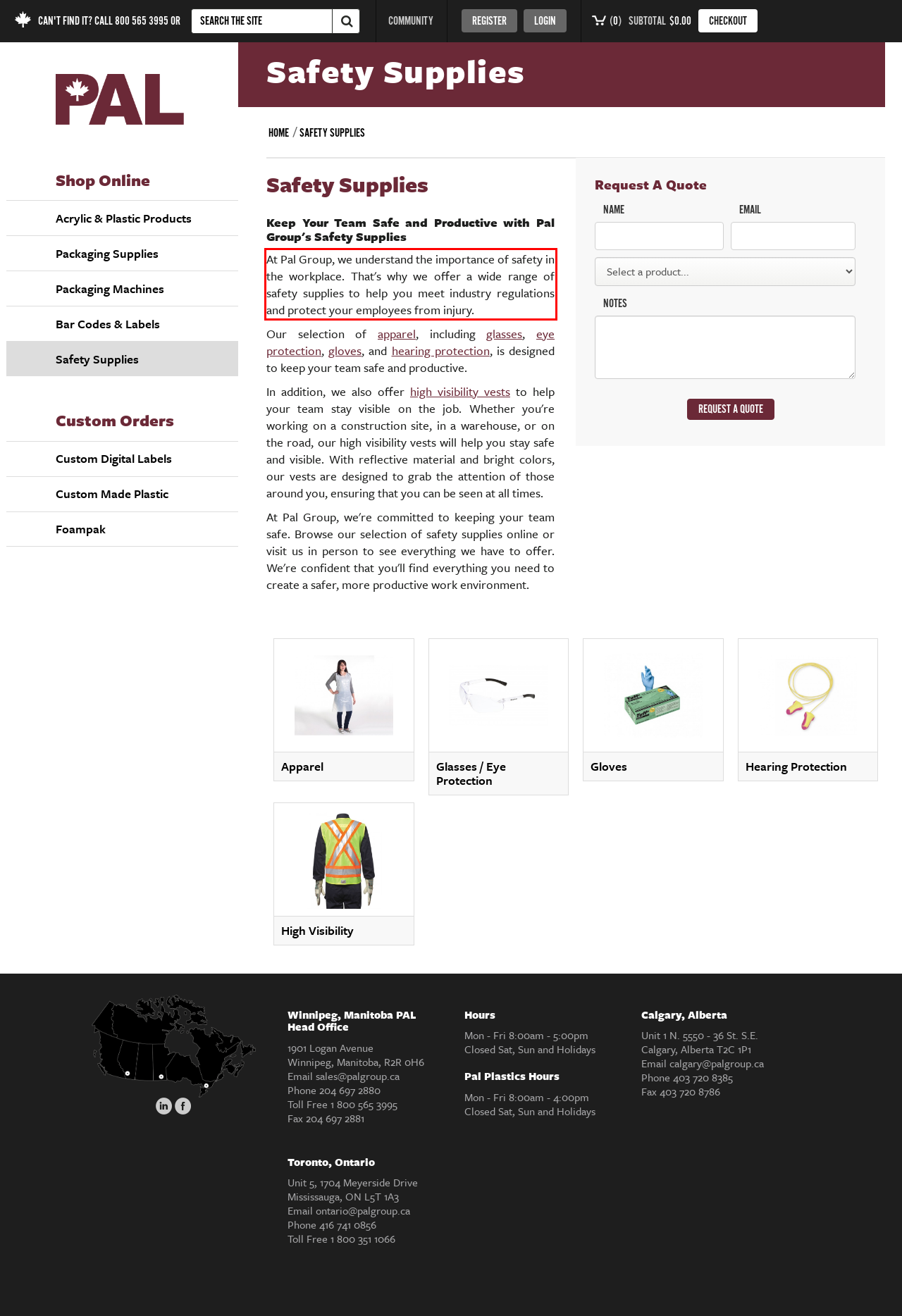Please take the screenshot of the webpage, find the red bounding box, and generate the text content that is within this red bounding box.

At Pal Group, we understand the importance of safety in the workplace. That's why we offer a wide range of safety supplies to help you meet industry regulations and protect your employees from injury.